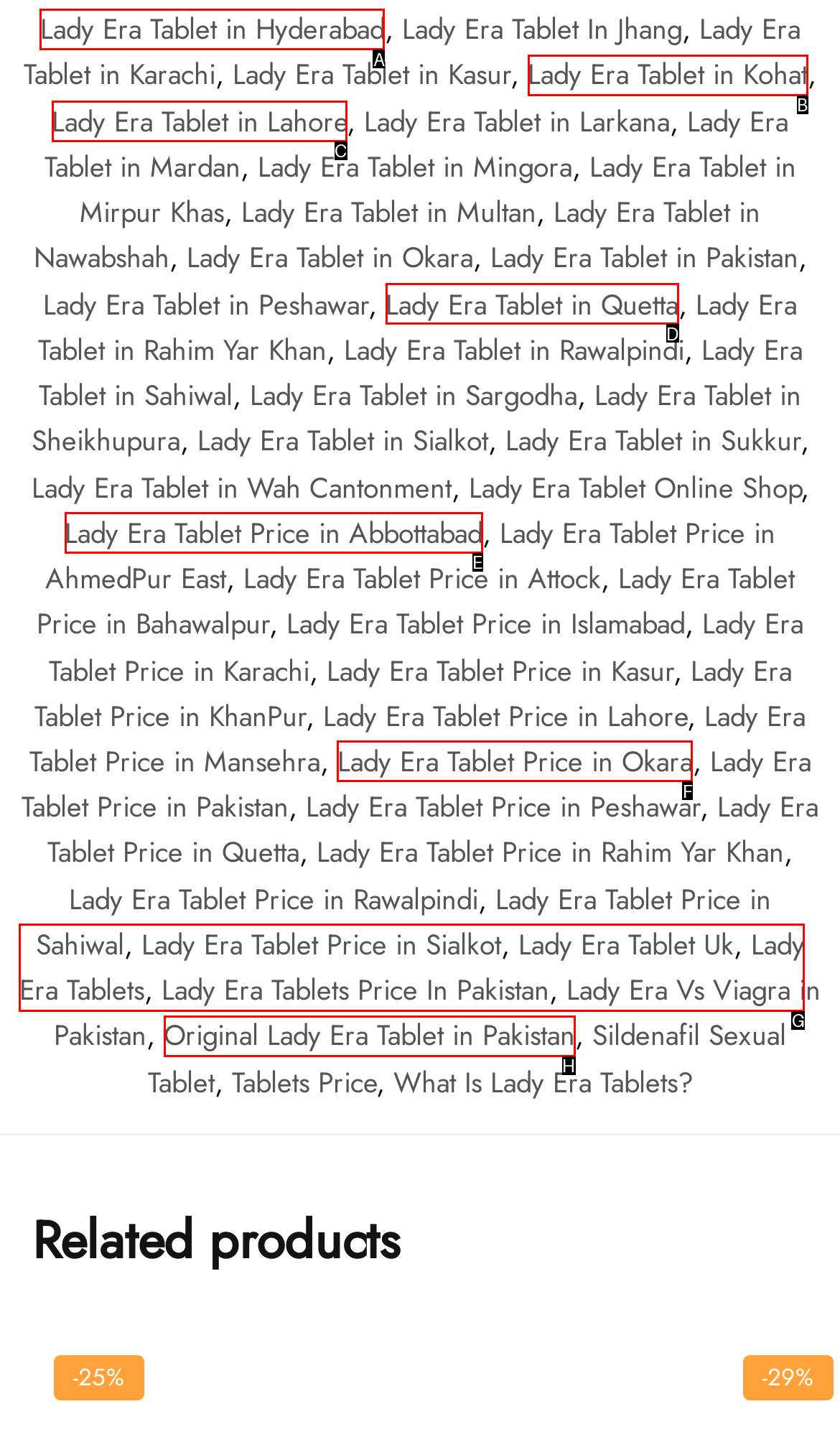Specify which element within the red bounding boxes should be clicked for this task: Go to Lady Era Tablets Respond with the letter of the correct option.

G